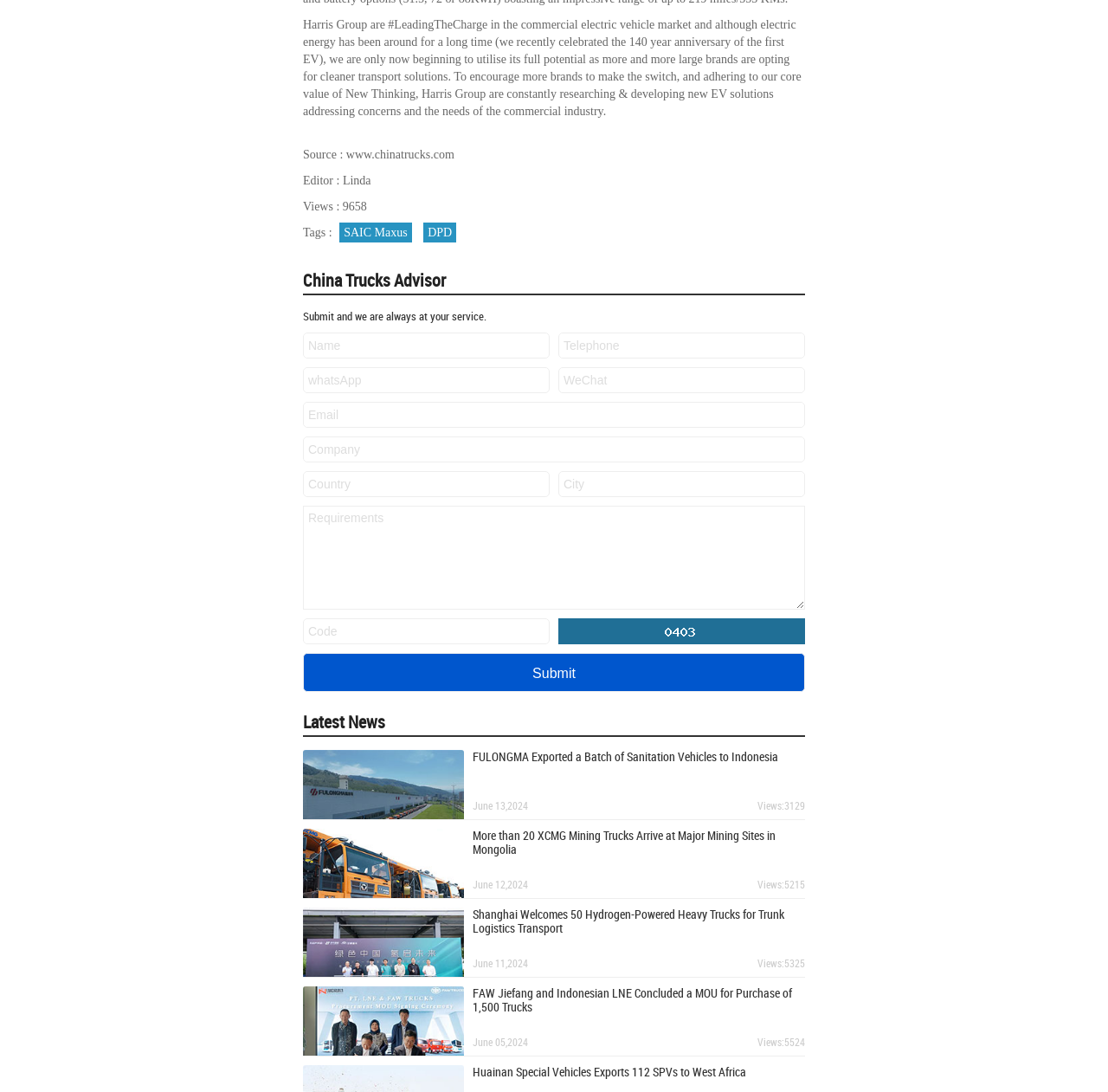Please identify the bounding box coordinates of the clickable area that will fulfill the following instruction: "View the article about FULONGMA exporting sanitation vehicles to Indonesia". The coordinates should be in the format of four float numbers between 0 and 1, i.e., [left, top, right, bottom].

[0.418, 0.687, 0.727, 0.708]